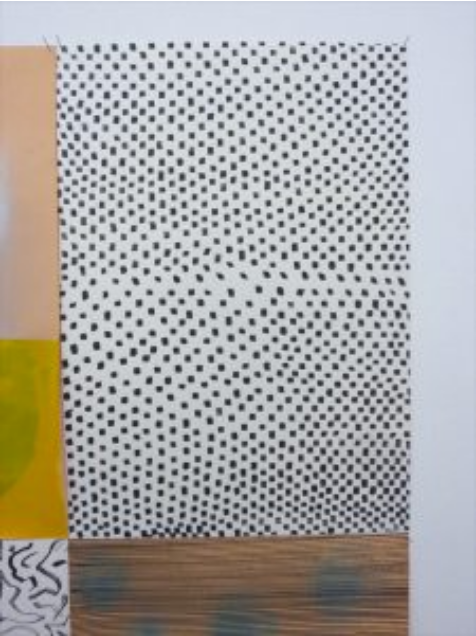What adds grounding to the piece?
Look at the screenshot and respond with a single word or phrase.

Strip of warm wooden texture